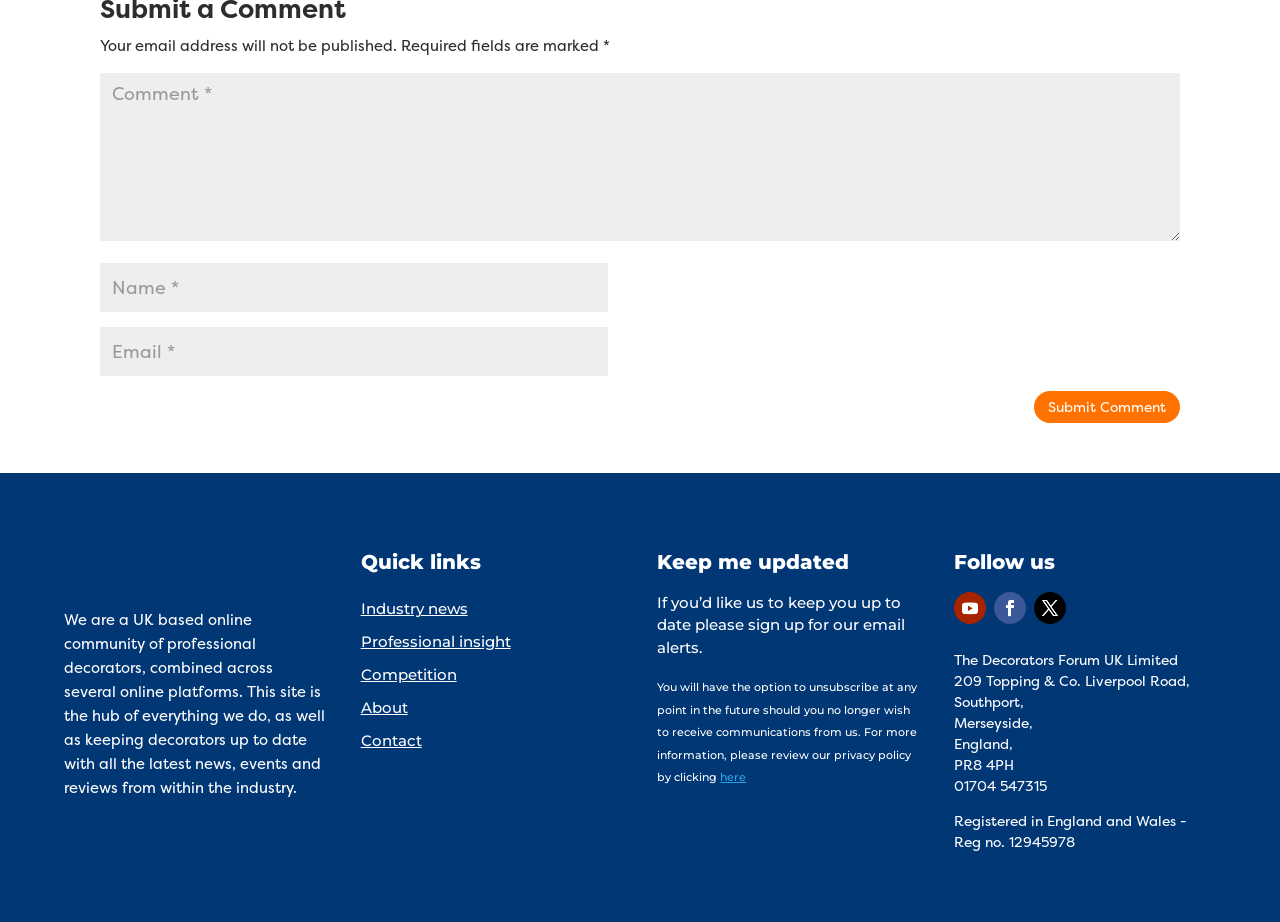Locate the coordinates of the bounding box for the clickable region that fulfills this instruction: "Enter your comment".

[0.078, 0.079, 0.922, 0.261]